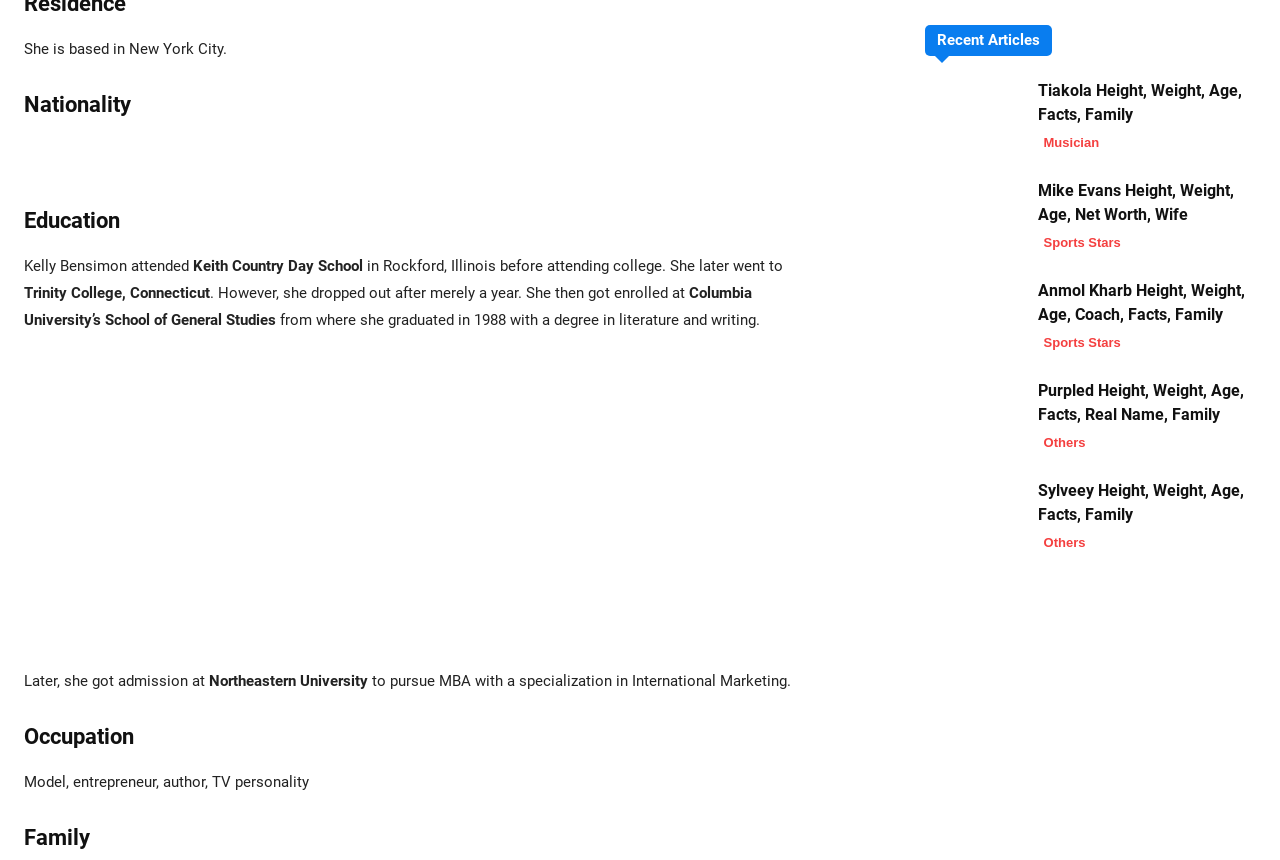Please find the bounding box coordinates for the clickable element needed to perform this instruction: "Click on the link to read about Tiakola's Height, Weight, Age, Facts, Family".

[0.723, 0.097, 0.8, 0.177]